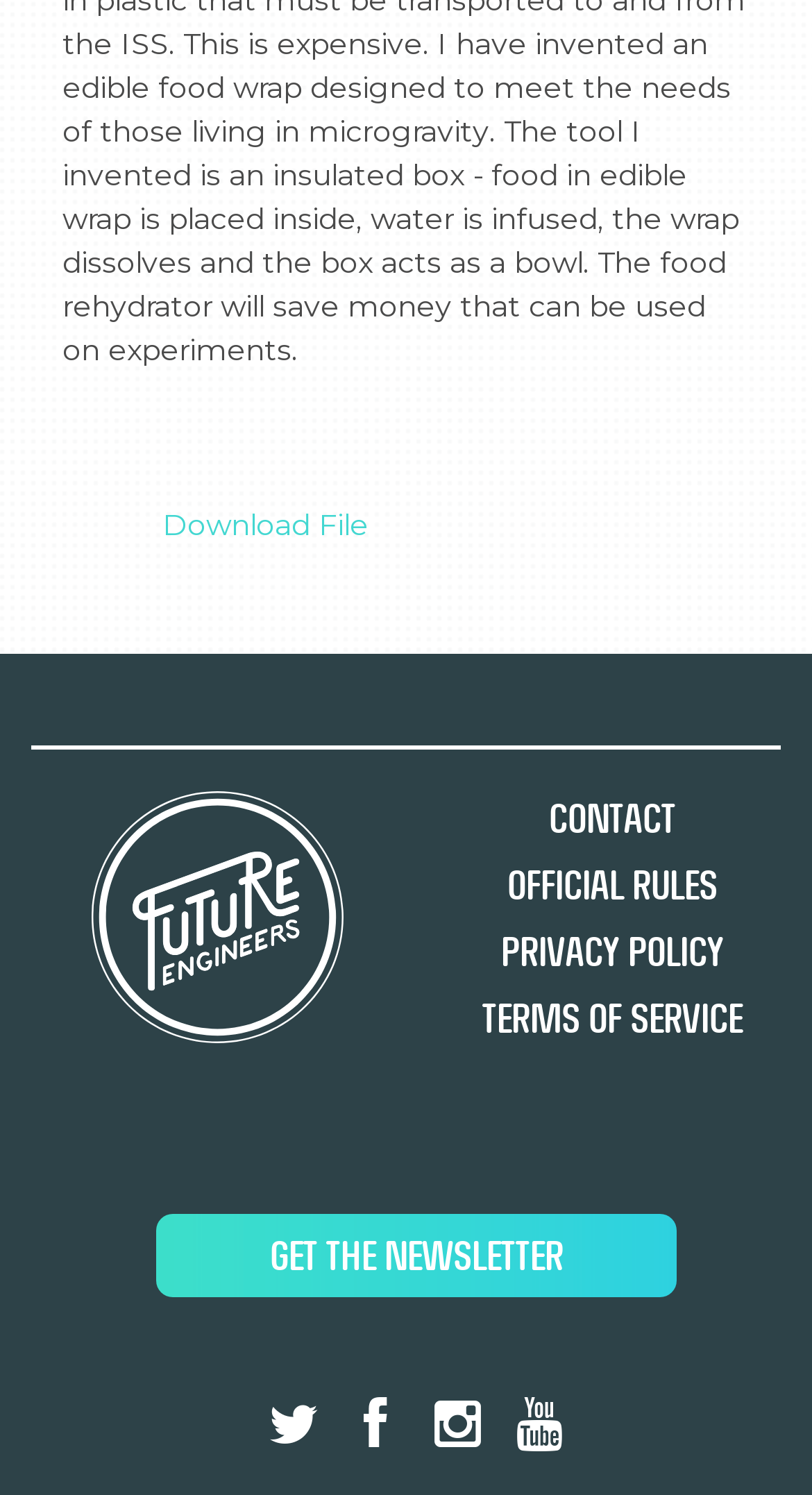Locate the bounding box coordinates of the element to click to perform the following action: 'Contact us'. The coordinates should be given as four float values between 0 and 1, in the form of [left, top, right, bottom].

[0.594, 0.529, 0.914, 0.562]